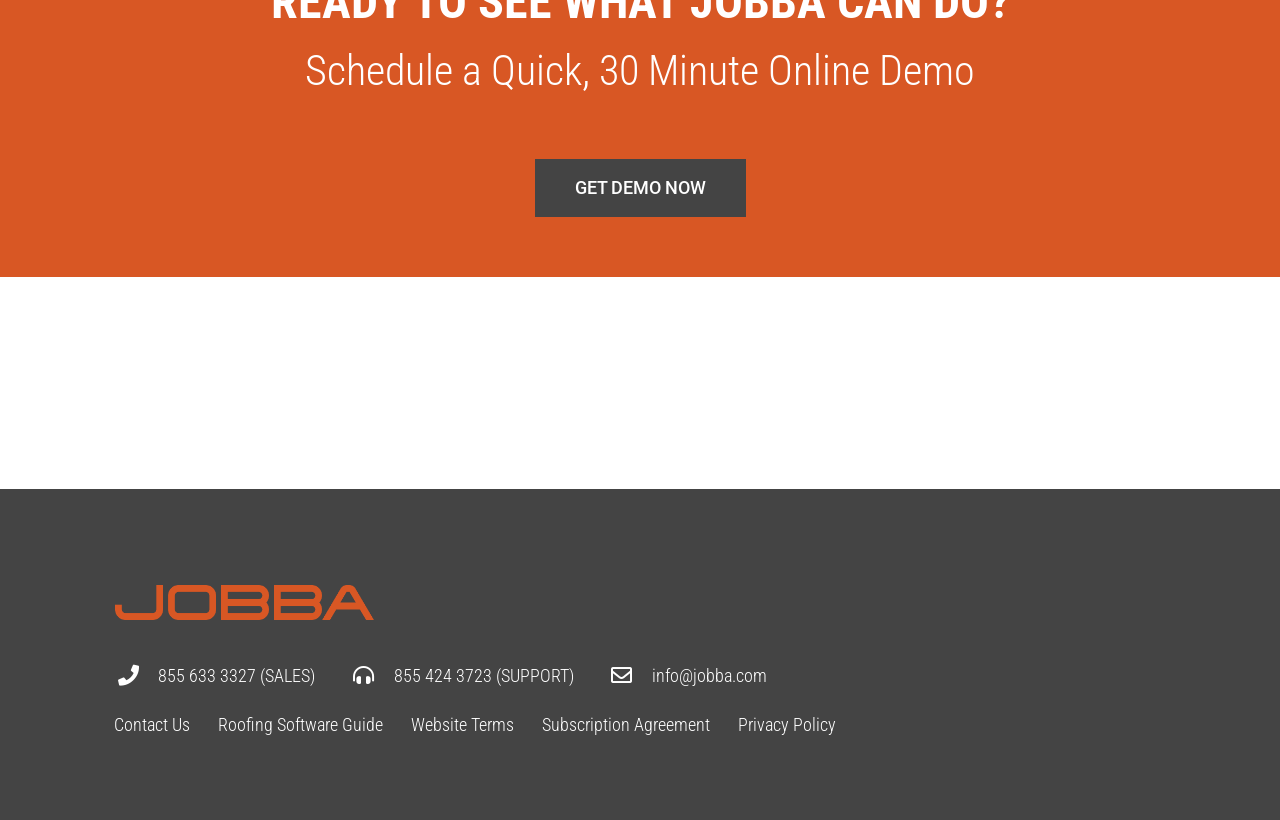Locate the bounding box coordinates of the element's region that should be clicked to carry out the following instruction: "Read the roofing software guide". The coordinates need to be four float numbers between 0 and 1, i.e., [left, top, right, bottom].

[0.159, 0.867, 0.31, 0.902]